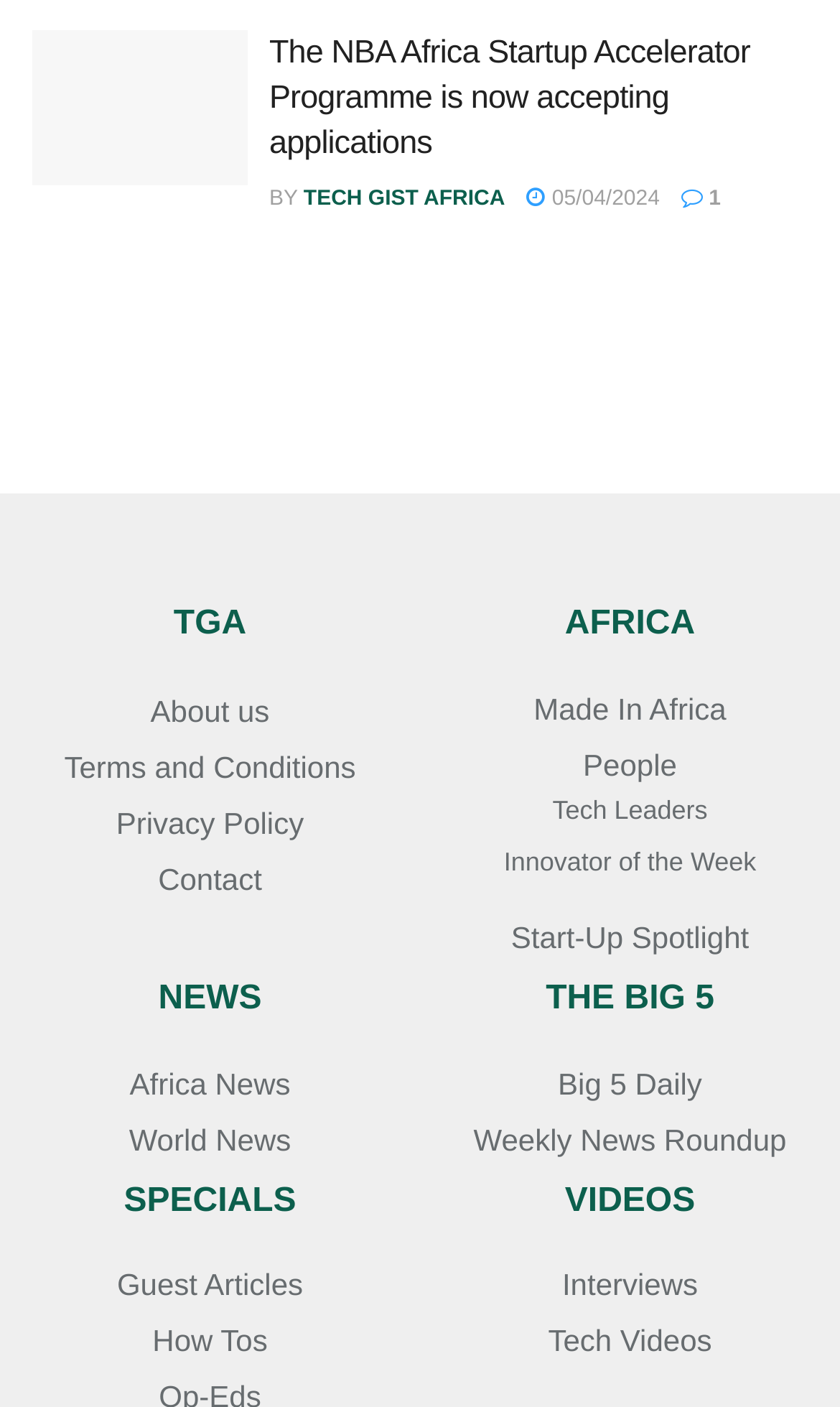Answer succinctly with a single word or phrase:
What is the date of the article?

05/04/2024